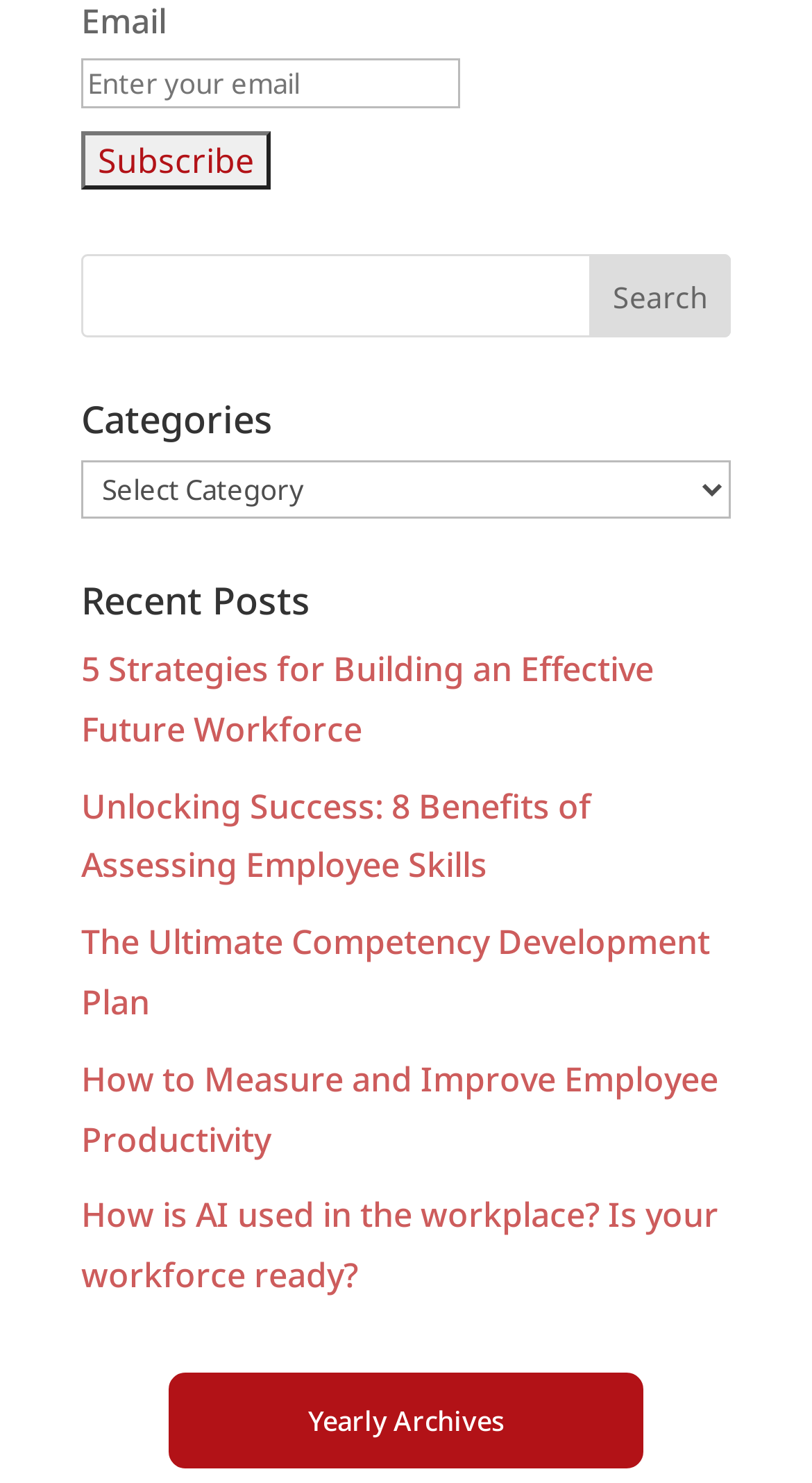What is the purpose of the 'Categories' combobox?
Based on the image, answer the question with as much detail as possible.

The 'Categories' combobox is a dropdown menu that allows users to select different categories, likely to filter or categorize the content on the webpage.